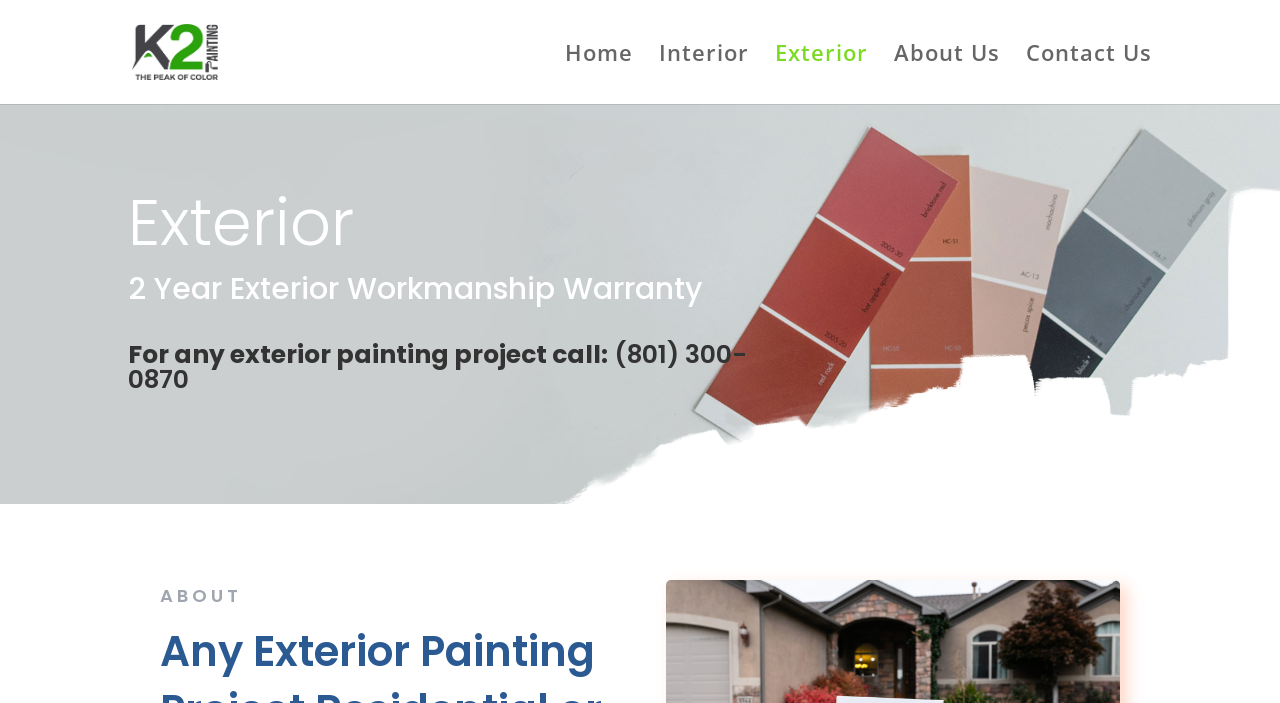Identify the bounding box coordinates for the UI element described by the following text: "Interior". Provide the coordinates as four float numbers between 0 and 1, in the format [left, top, right, bottom].

[0.515, 0.064, 0.585, 0.148]